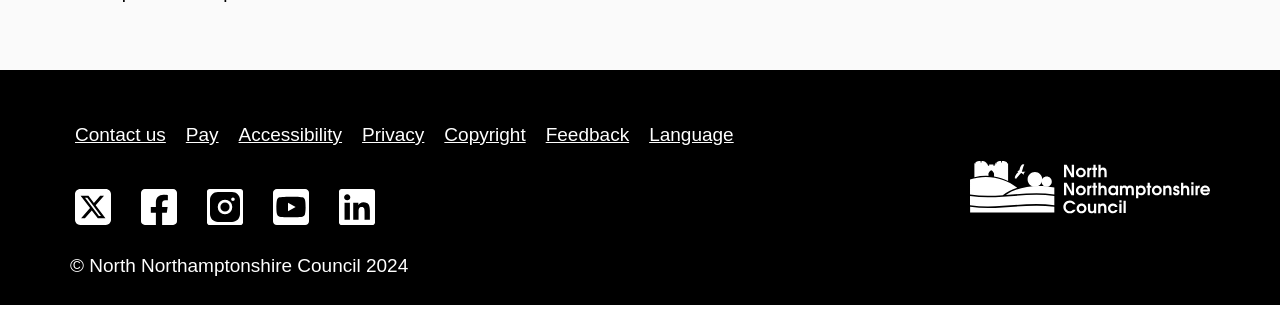Please specify the bounding box coordinates of the region to click in order to perform the following instruction: "View our Facebook page".

[0.106, 0.59, 0.142, 0.763]